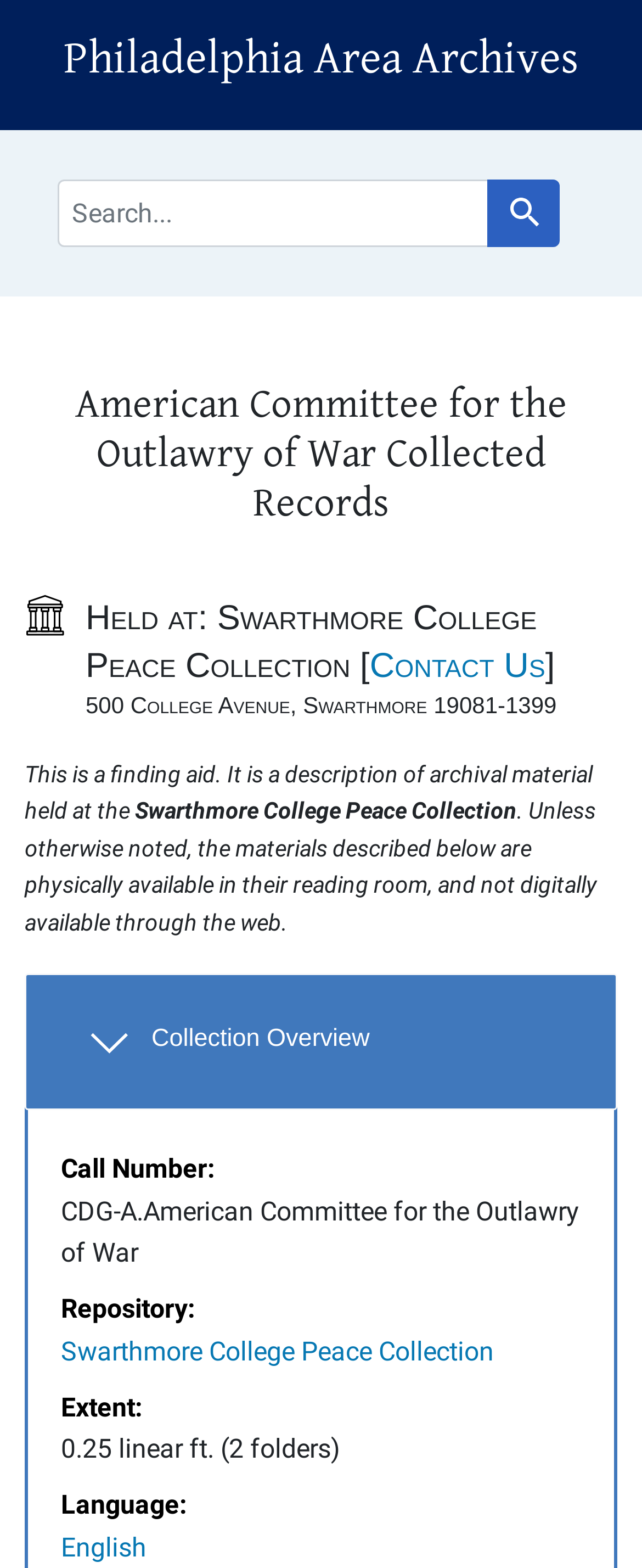Given the element description: "Skip to search", predict the bounding box coordinates of this UI element. The coordinates must be four float numbers between 0 and 1, given as [left, top, right, bottom].

[0.026, 0.005, 0.197, 0.016]